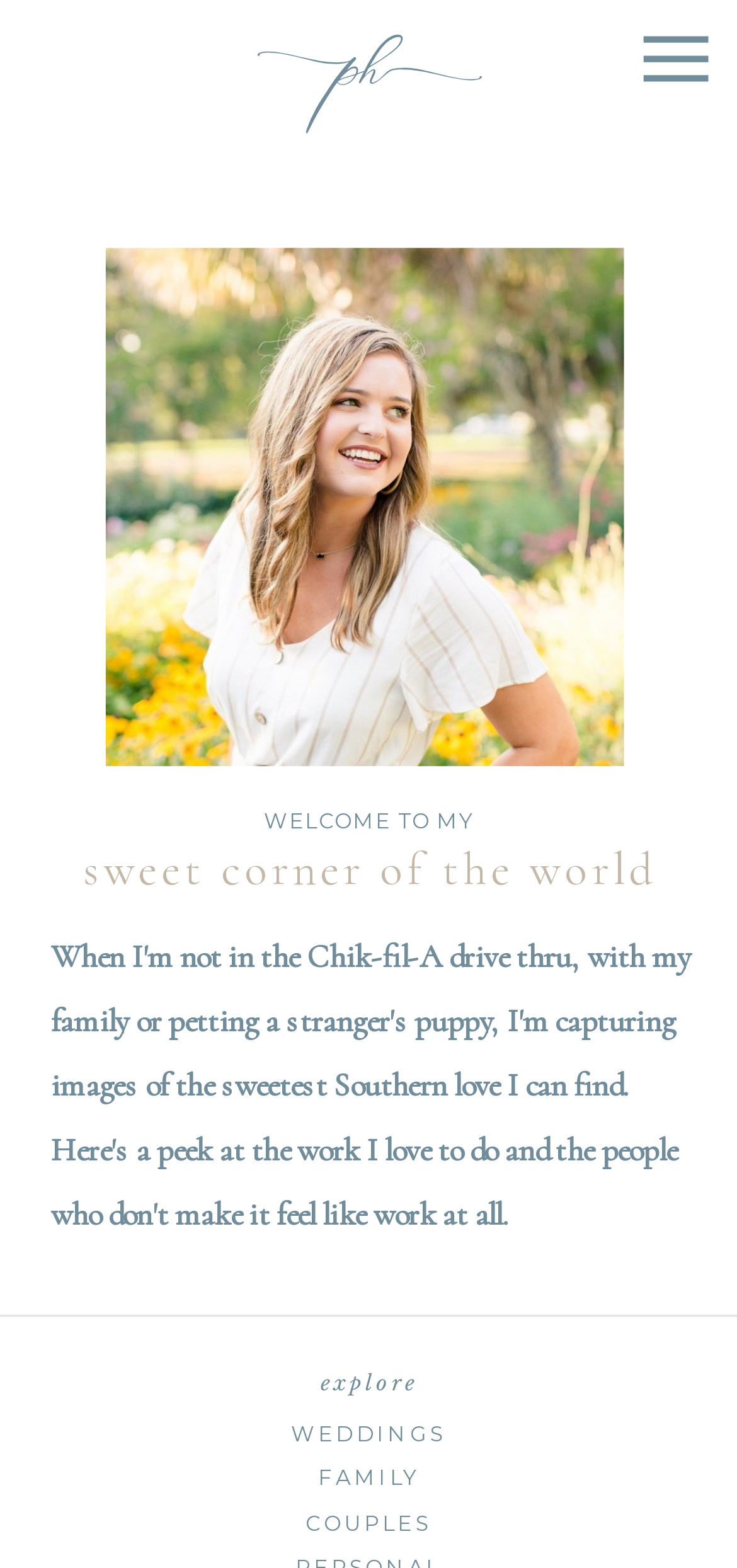Generate a comprehensive description of the webpage.

The webpage appears to be a photography website, specifically showcasing the work of Payton Herring Photography. At the top right corner, there is a logo or branding element, which is an image linked to the website's homepage. 

Below the logo, there are three headings that introduce the website's content. The first heading, "WELCOME TO MY", is located near the top left of the page. The second heading, "sweet corner of the world", is positioned below the first one. The third heading, "explore", is placed near the bottom left of the page.

At the bottom of the page, there are three links: "WEDDINGS", "FAMILY", and "COUPLES", which are likely navigation links to different sections of the website. Each link has a corresponding heading with the same text, indicating that they are likely buttons or tabs. These links are aligned horizontally and are positioned near the bottom of the page.